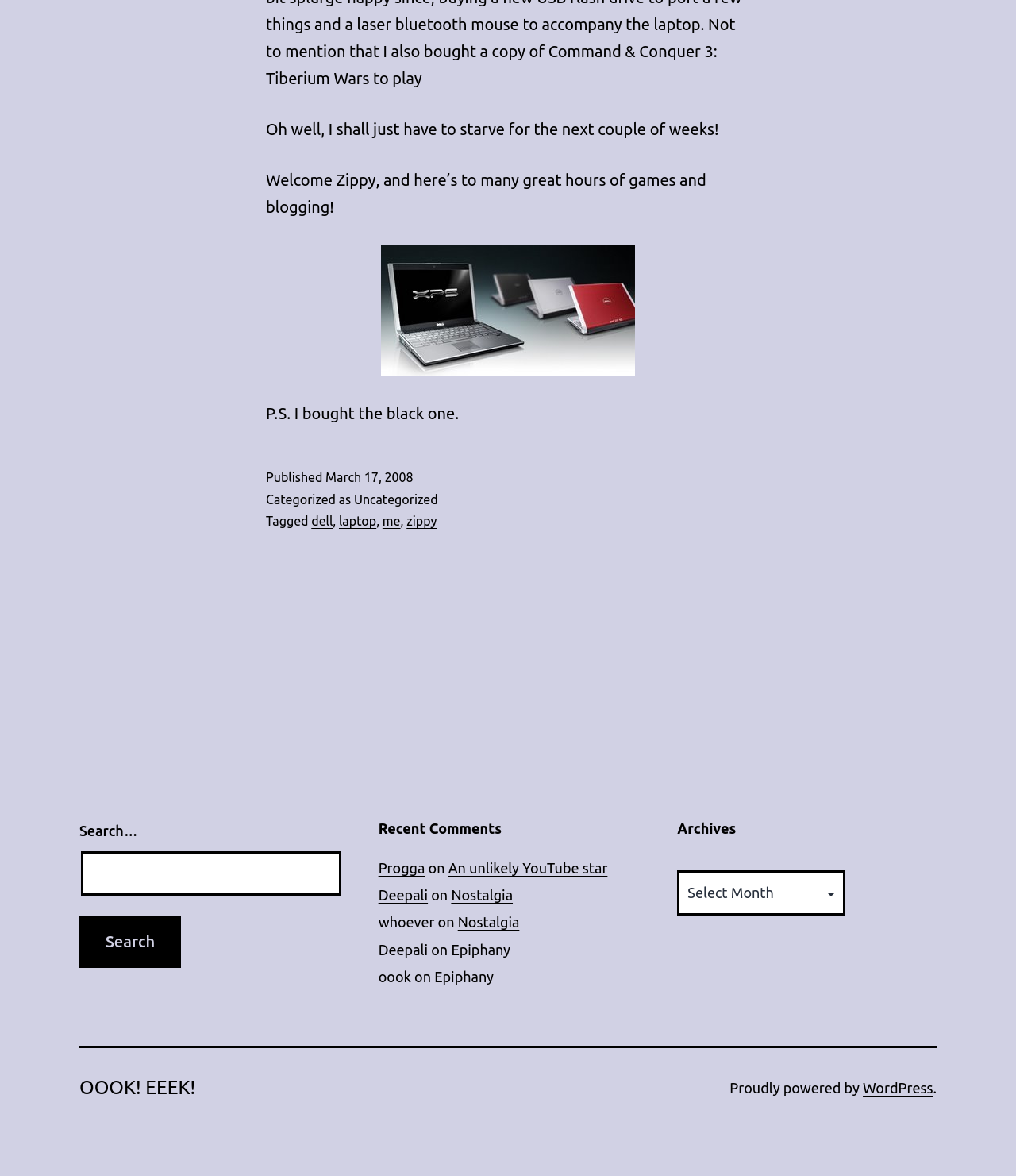Determine the bounding box coordinates of the clickable element to achieve the following action: 'Click on the 'Uncategorized' category'. Provide the coordinates as four float values between 0 and 1, formatted as [left, top, right, bottom].

[0.348, 0.418, 0.431, 0.43]